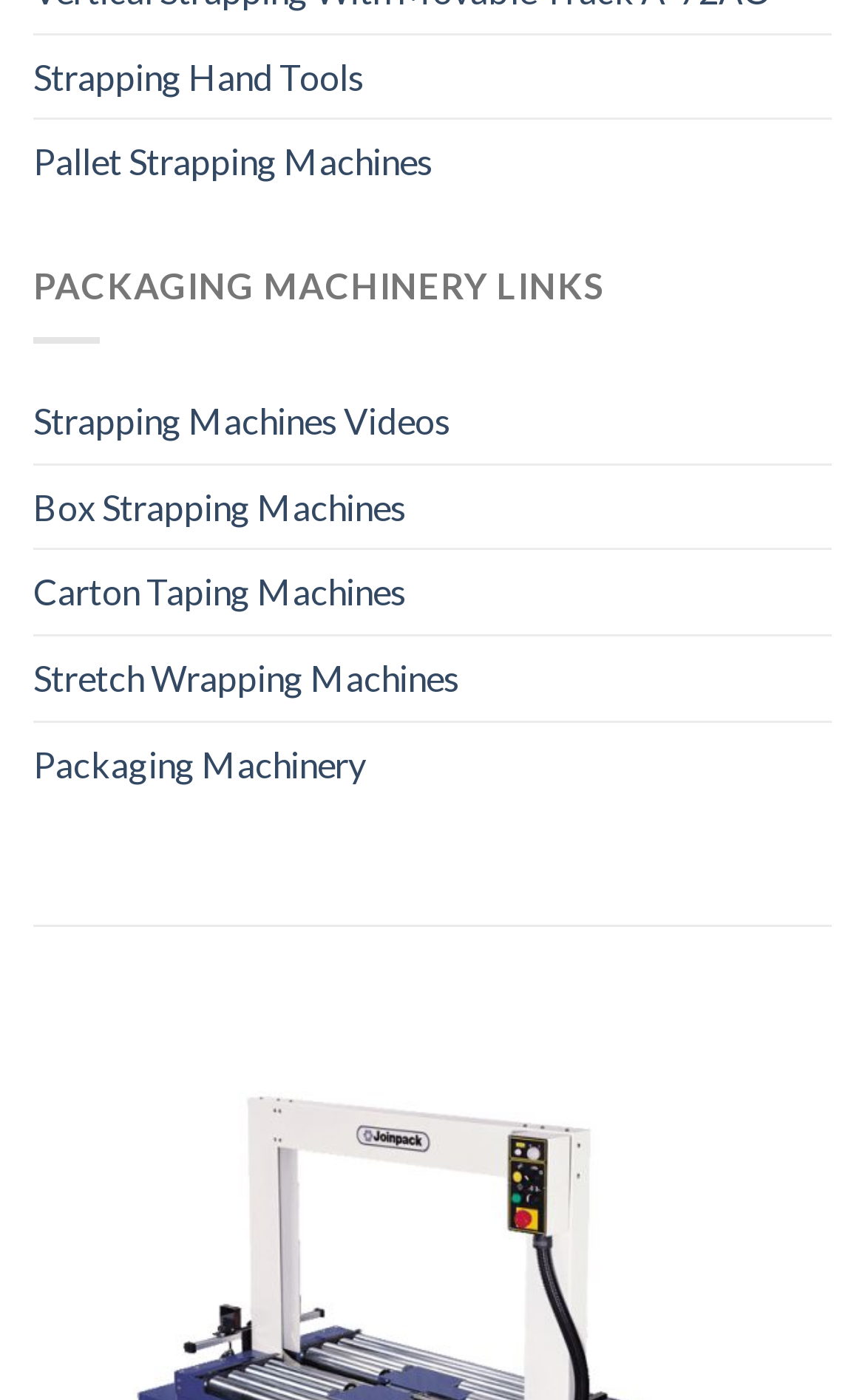Identify the coordinates of the bounding box for the element described below: "Packaging Machinery". Return the coordinates as four float numbers between 0 and 1: [left, top, right, bottom].

[0.038, 0.516, 0.423, 0.575]